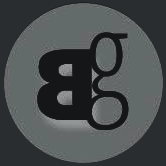Paint a vivid picture with your description of the image.

The image features a stylized logo for "BeingGuru," which represents a blog focused on freelancing, motivation, and technology. The logo incorporates the letters "B" and "G," intertwined in a creative design, set against a circular gray background. This visual identity highlights the blog's mission to provide insights and resources related to the freelancing world, technology trends, and motivational content for its audience. The design emphasizes a modern aesthetic, aligning with the digital and entrepreneurial themes of the website.